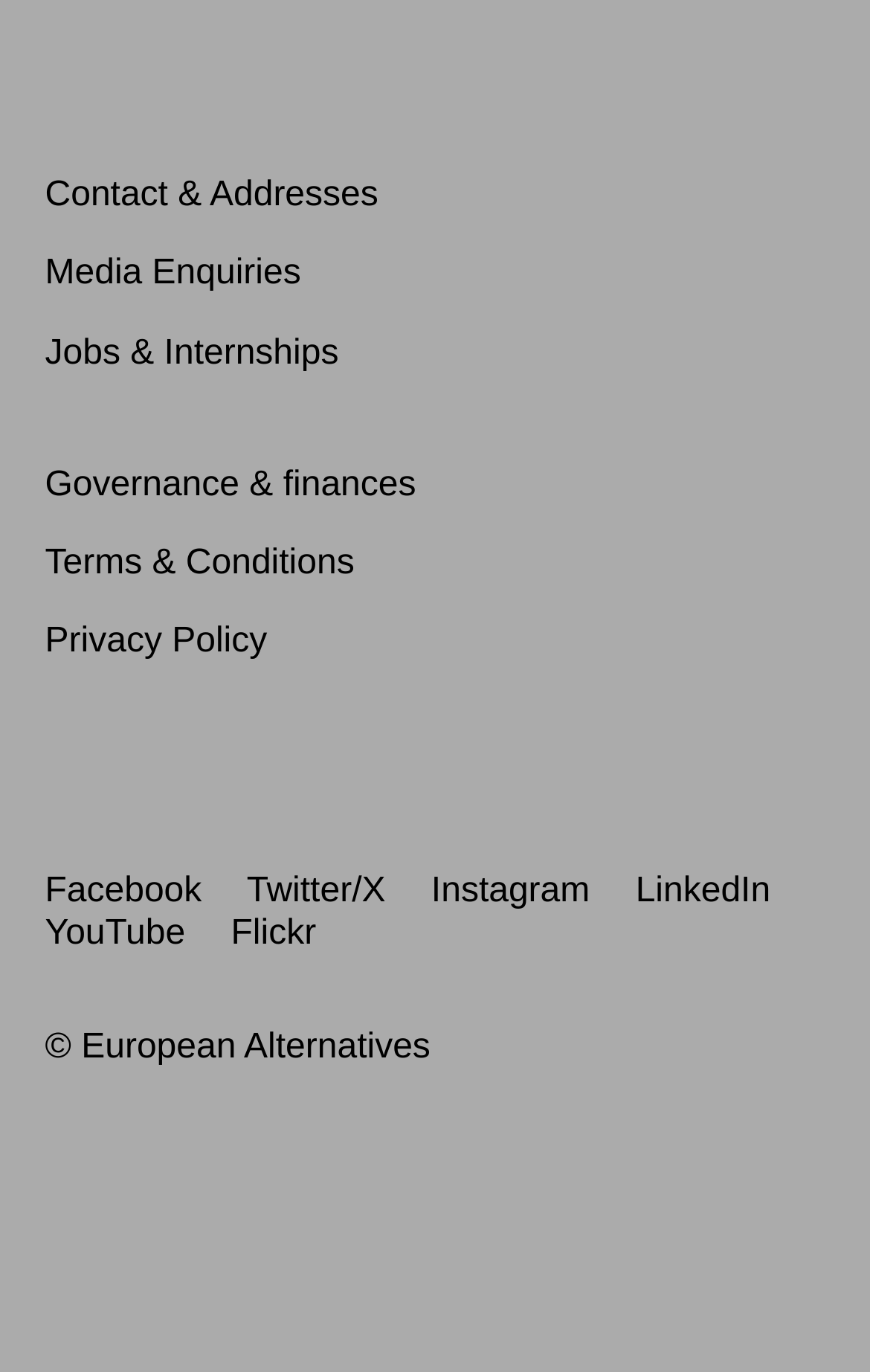Please identify the bounding box coordinates of the region to click in order to complete the task: "Read terms and conditions". The coordinates must be four float numbers between 0 and 1, specified as [left, top, right, bottom].

[0.052, 0.397, 0.407, 0.424]